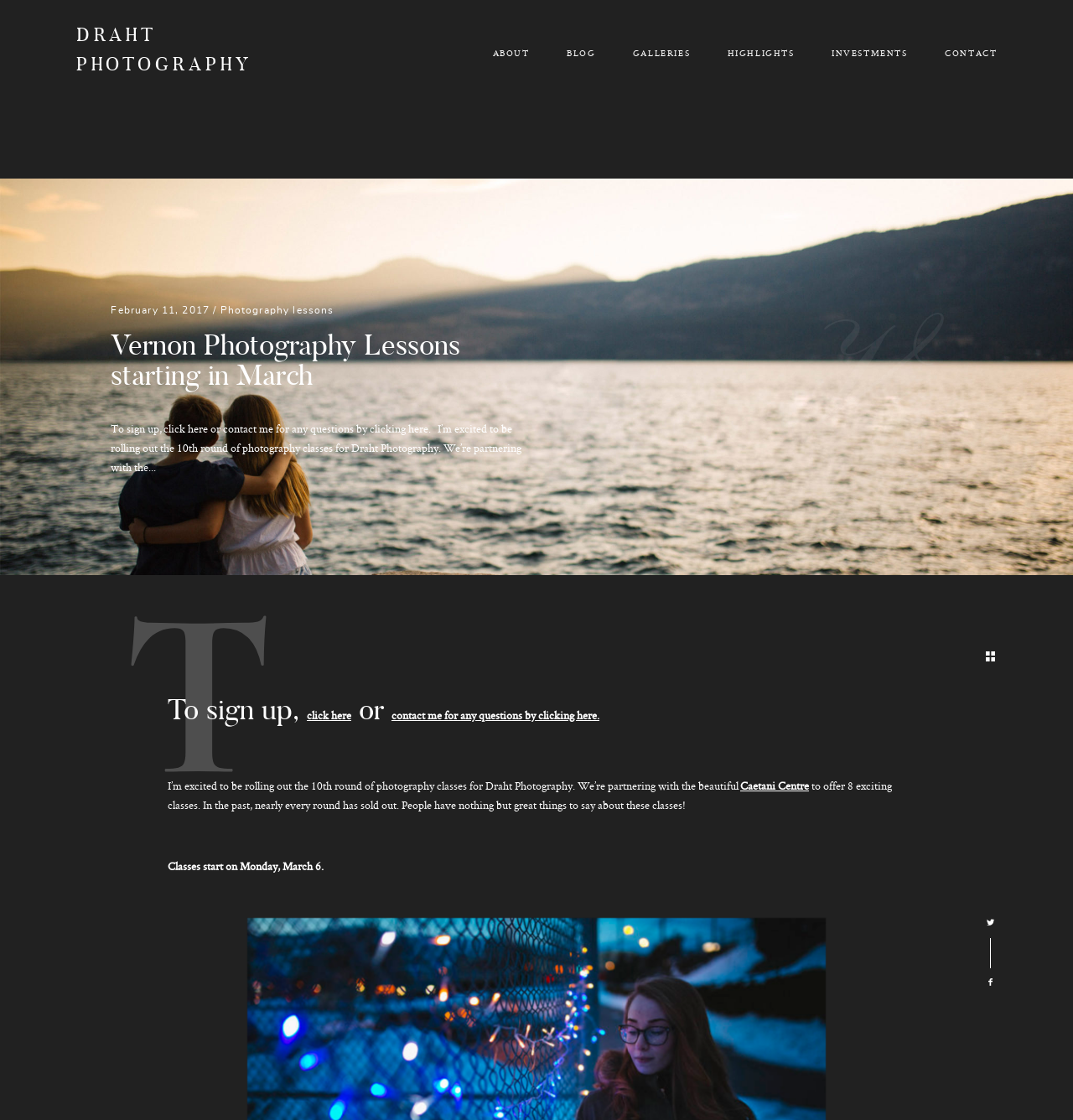Please answer the following question using a single word or phrase: 
Where are the photography classes being held?

Caetani Centre